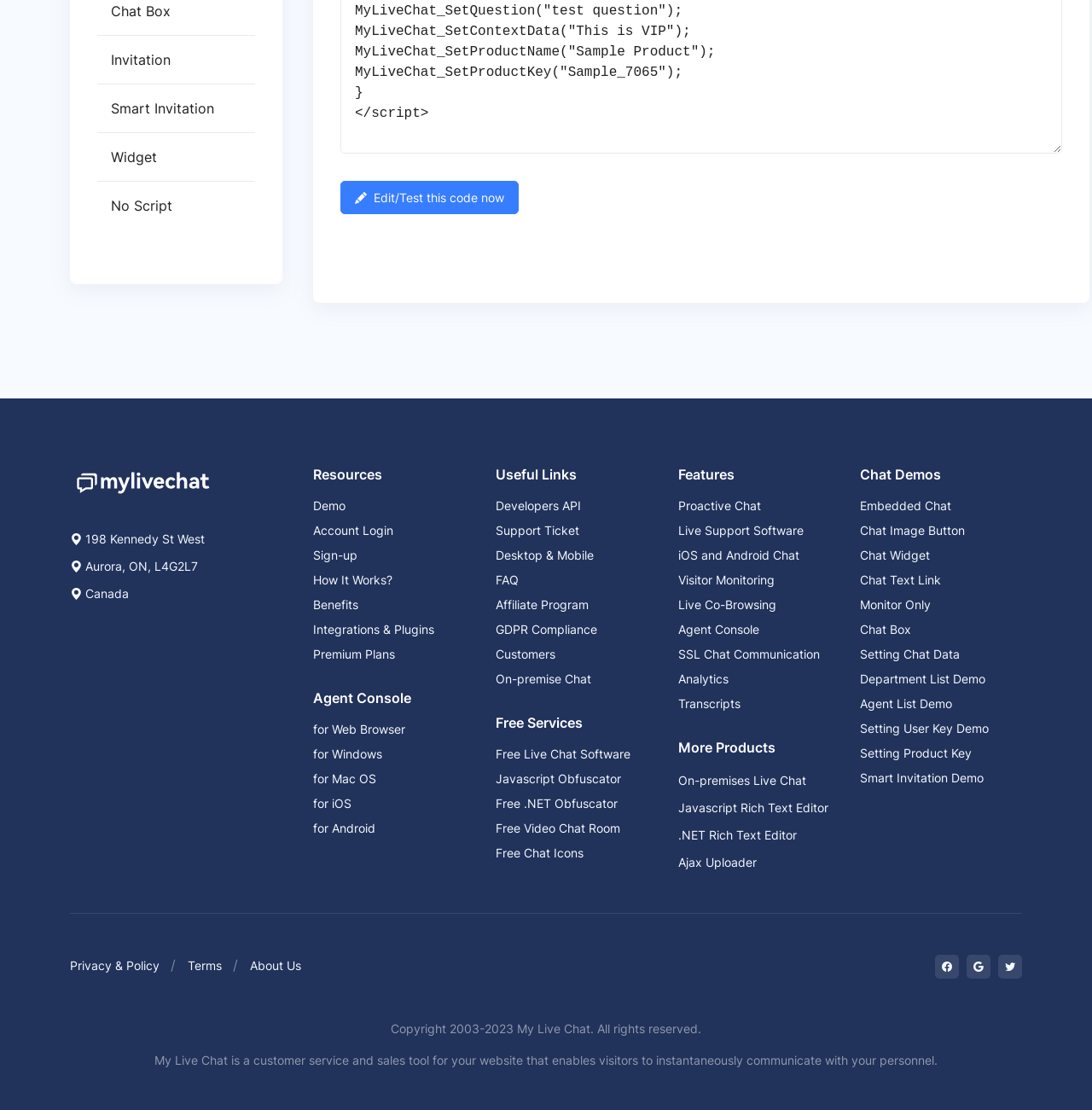Identify the coordinates of the bounding box for the element that must be clicked to accomplish the instruction: "Visit the 'Free Live Chat Software' page".

[0.454, 0.671, 0.602, 0.688]